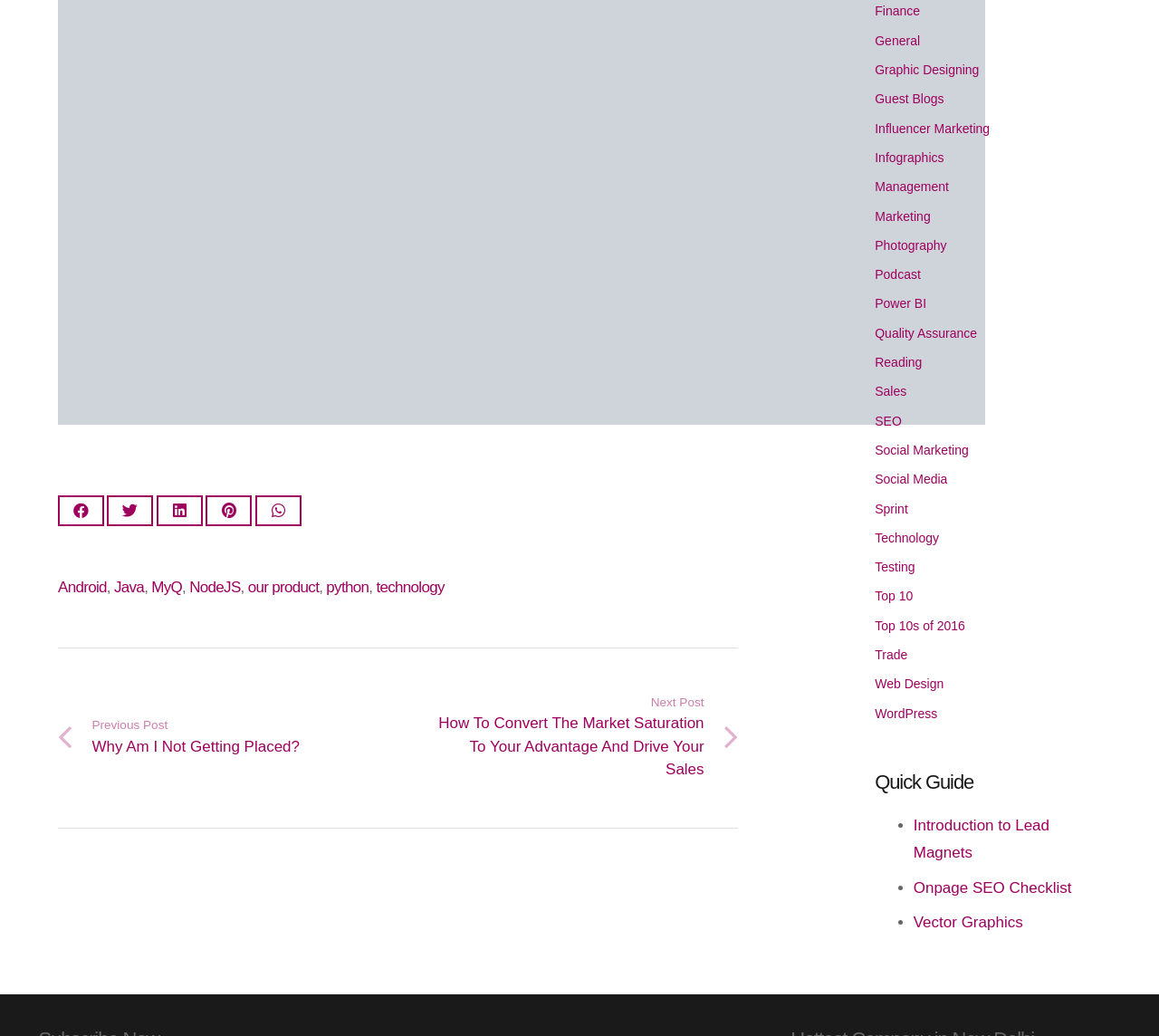Please determine the bounding box coordinates of the clickable area required to carry out the following instruction: "Share this". The coordinates must be four float numbers between 0 and 1, represented as [left, top, right, bottom].

[0.05, 0.478, 0.09, 0.508]